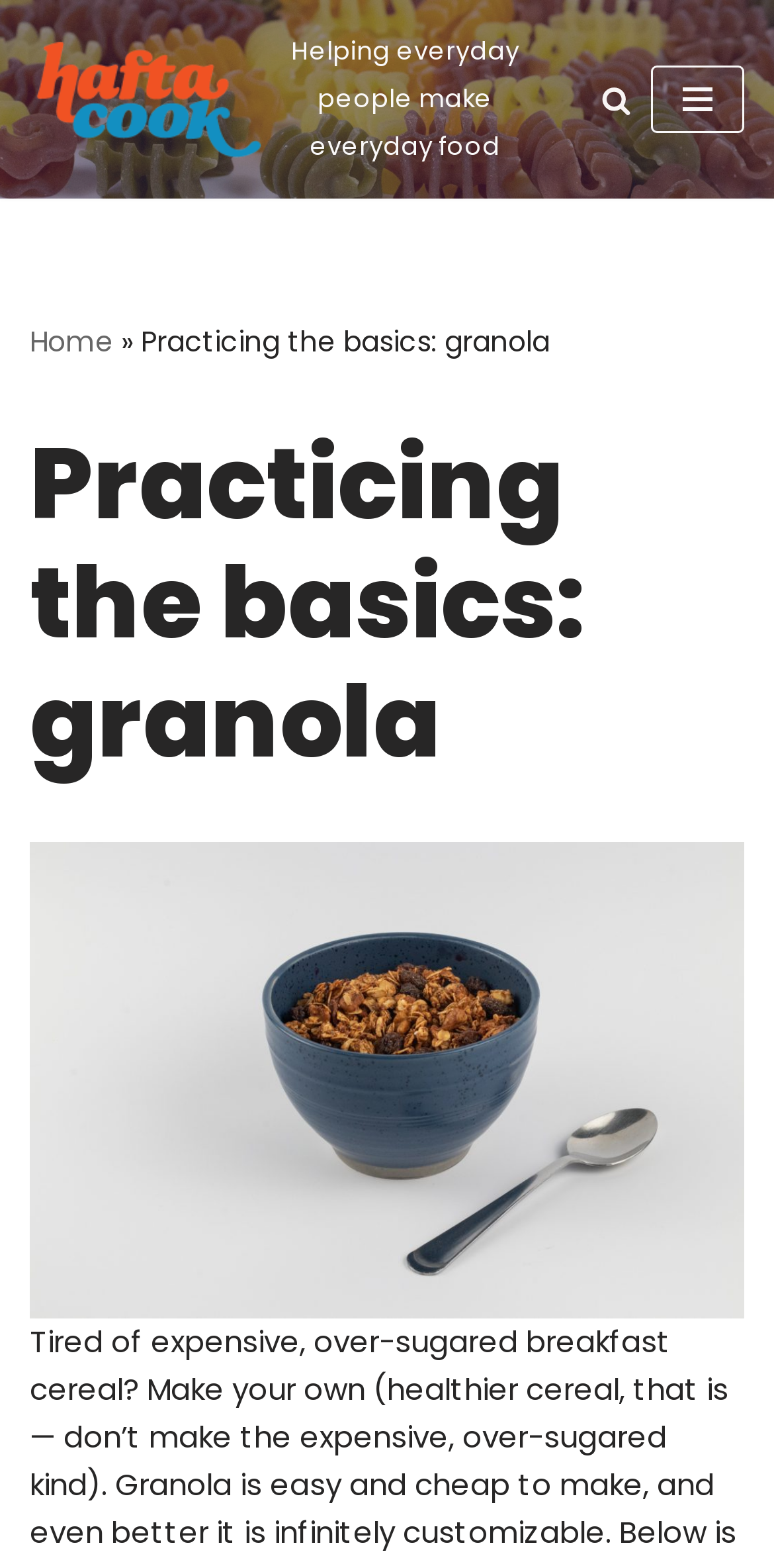Can you give a detailed response to the following question using the information from the image? Is the navigation menu expanded?

I checked the button element 'Navigation Menu' and found that its 'expanded' property is set to 'False', indicating that the navigation menu is not expanded.